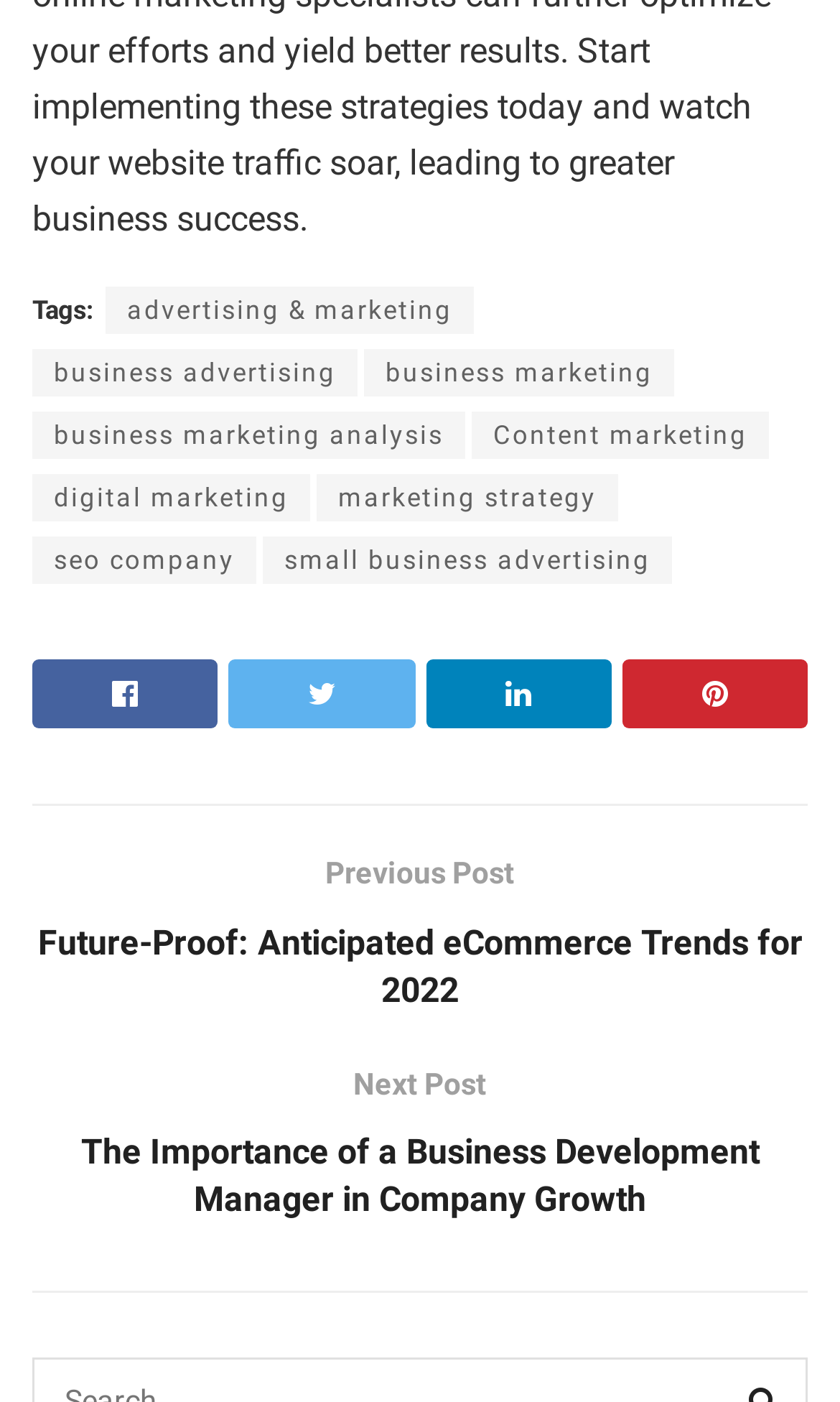Please determine the bounding box coordinates for the element with the description: "business marketing analysis".

[0.038, 0.294, 0.554, 0.328]